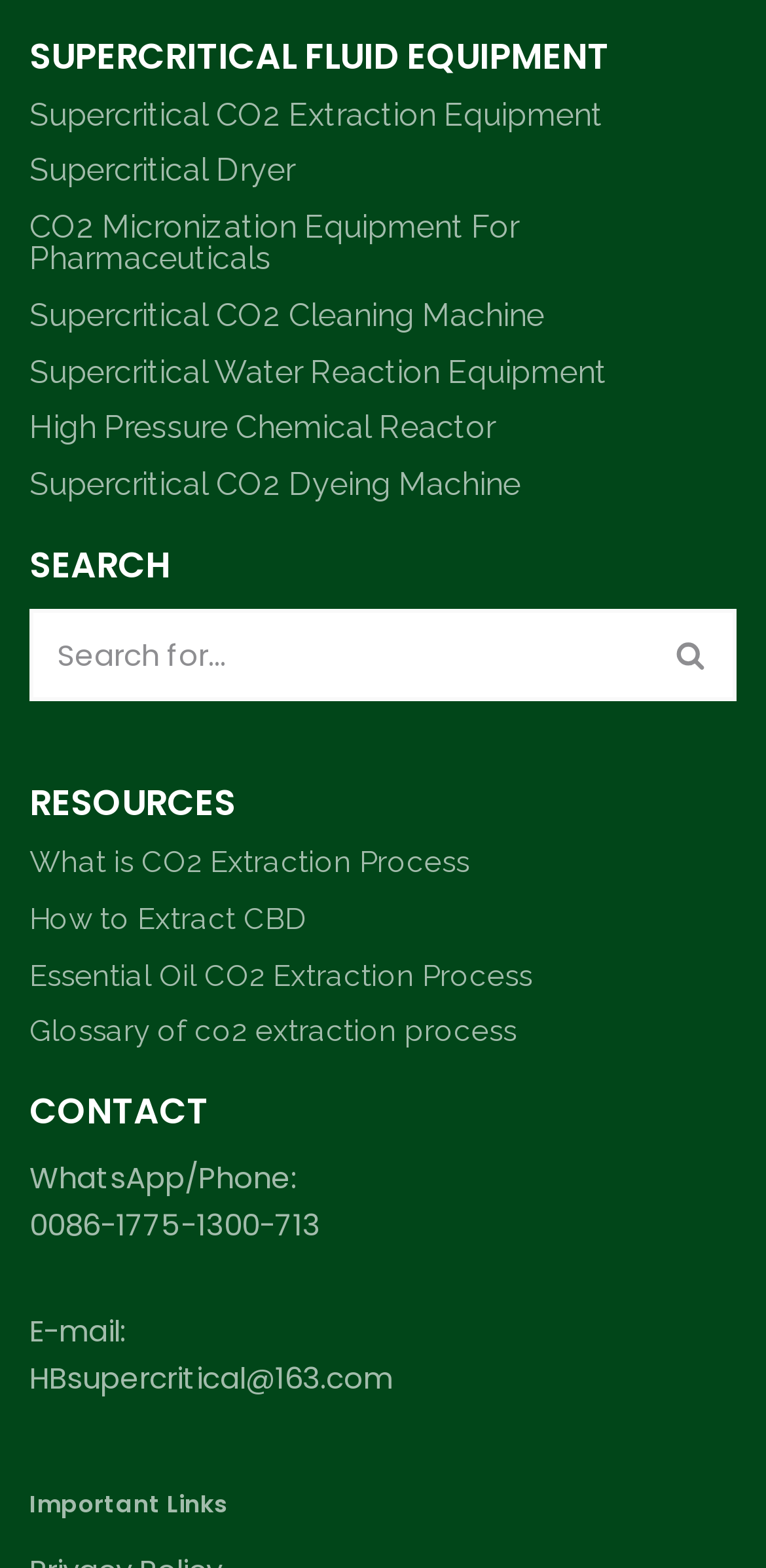Given the content of the image, can you provide a detailed answer to the question?
How can I contact the company?

The contact information is listed at the bottom of the page, which includes a WhatsApp/Phone number and an email address. This can be inferred from the static text 'WhatsApp/Phone:' and 'E-mail:'.